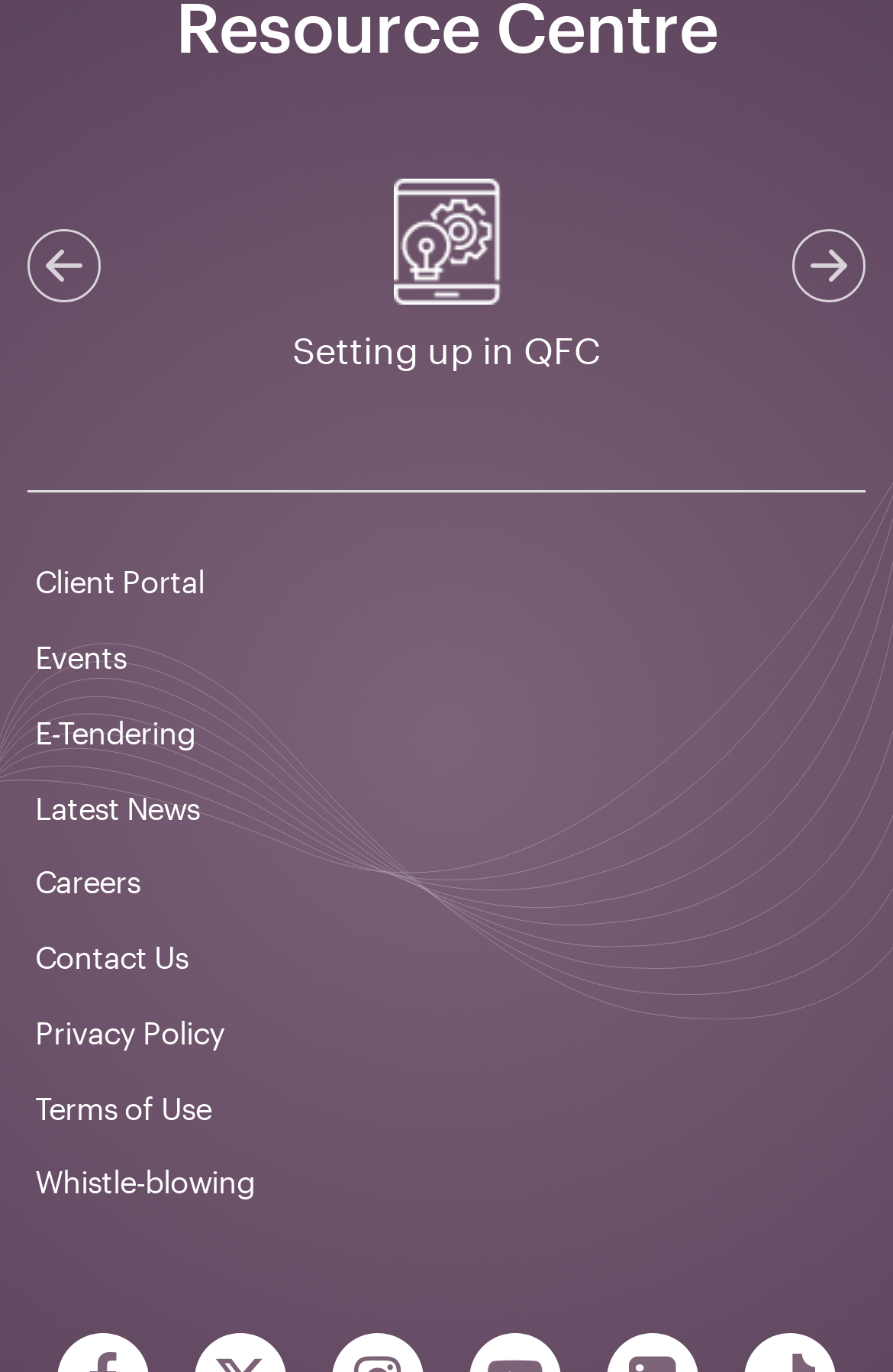Locate the bounding box coordinates of the element I should click to achieve the following instruction: "Check Latest News".

[0.031, 0.563, 0.969, 0.617]